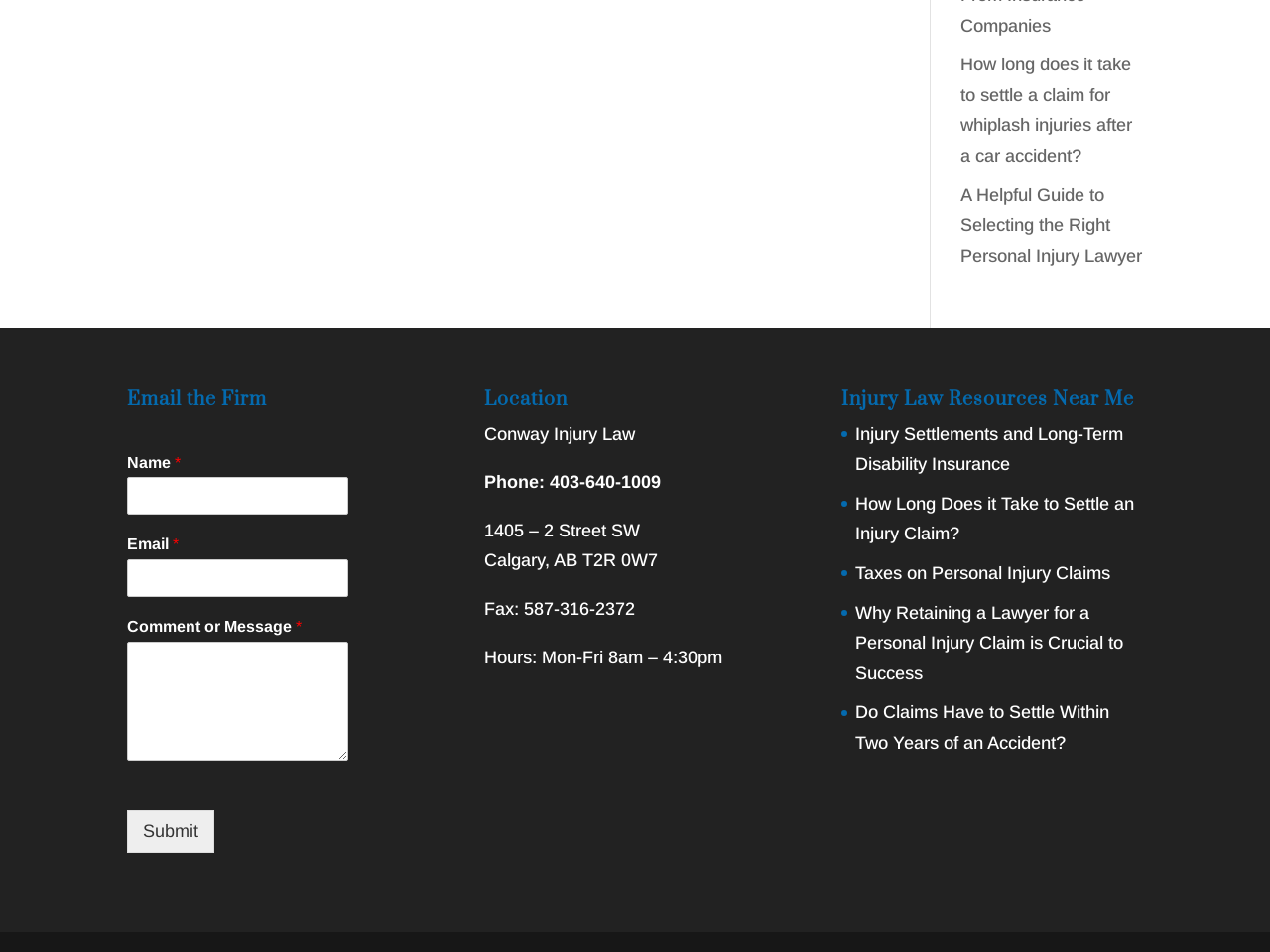Identify the bounding box coordinates of the area that should be clicked in order to complete the given instruction: "Enter your name in the 'Name' field". The bounding box coordinates should be four float numbers between 0 and 1, i.e., [left, top, right, bottom].

[0.1, 0.501, 0.274, 0.541]